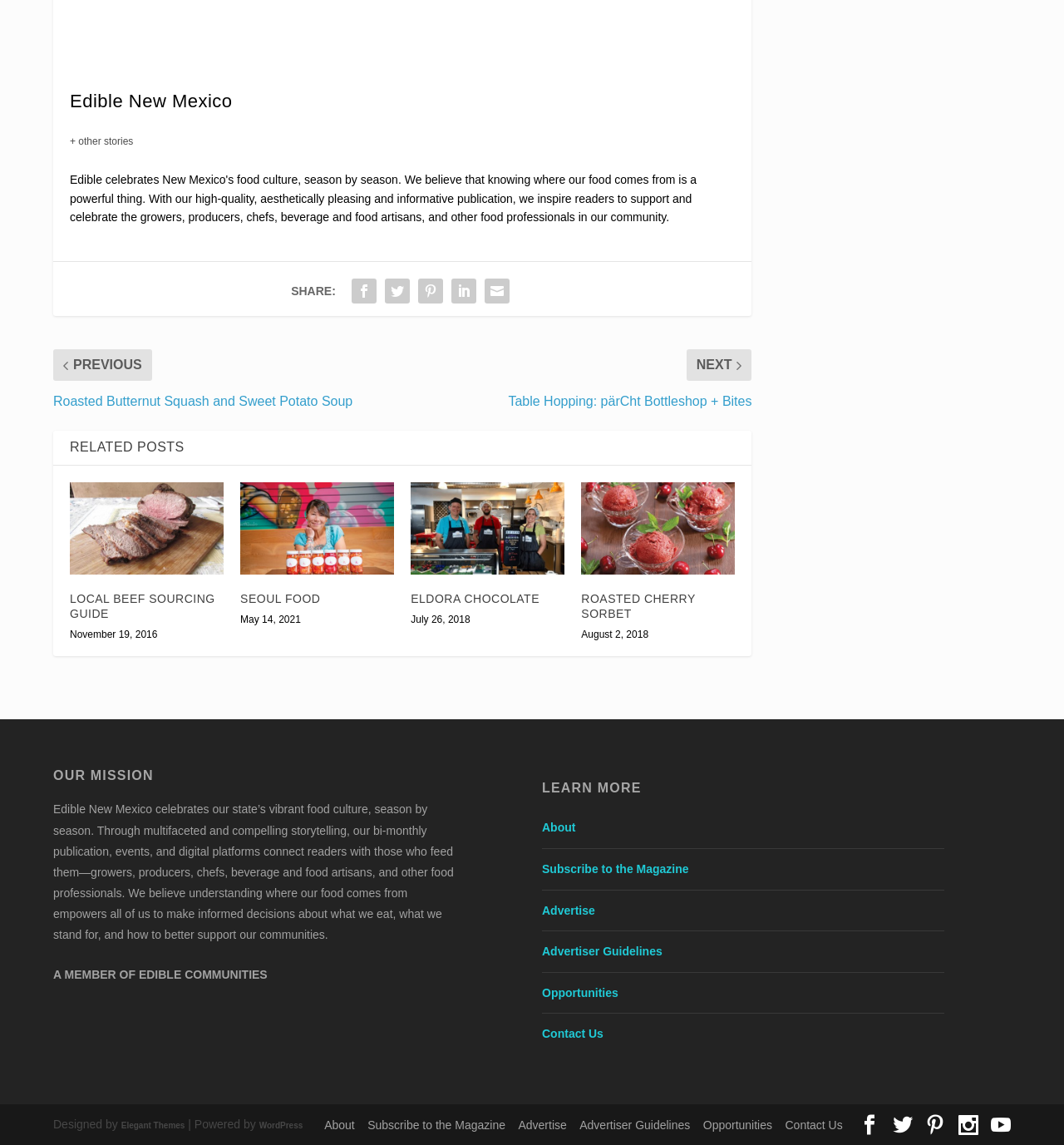Please identify the bounding box coordinates of the element that needs to be clicked to perform the following instruction: "Share this page".

[0.327, 0.22, 0.358, 0.249]